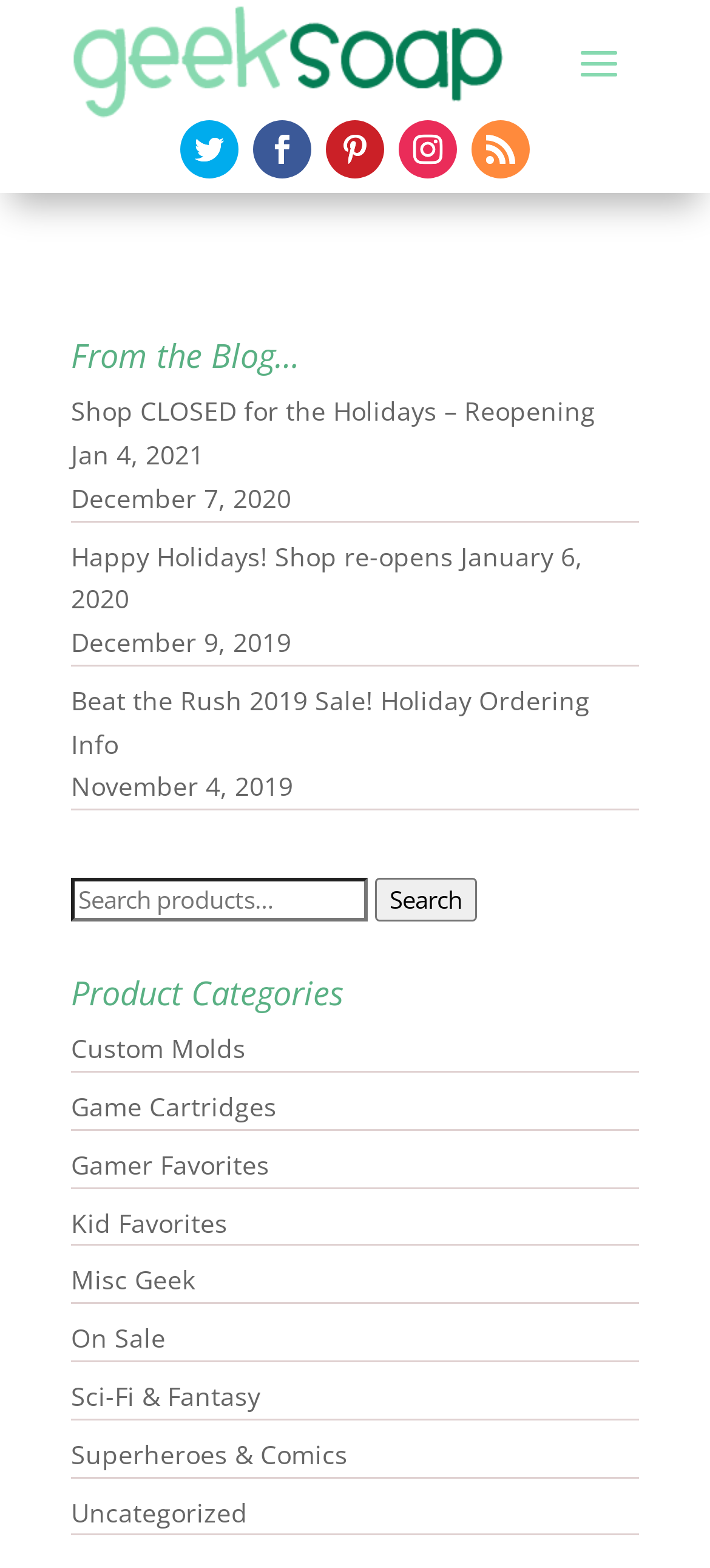Review the image closely and give a comprehensive answer to the question: How many social media links are available on the webpage?

The webpage has five social media links, represented by icons, located at the top-right corner of the webpage. These links are for Twitter, Facebook, and three other social media platforms.